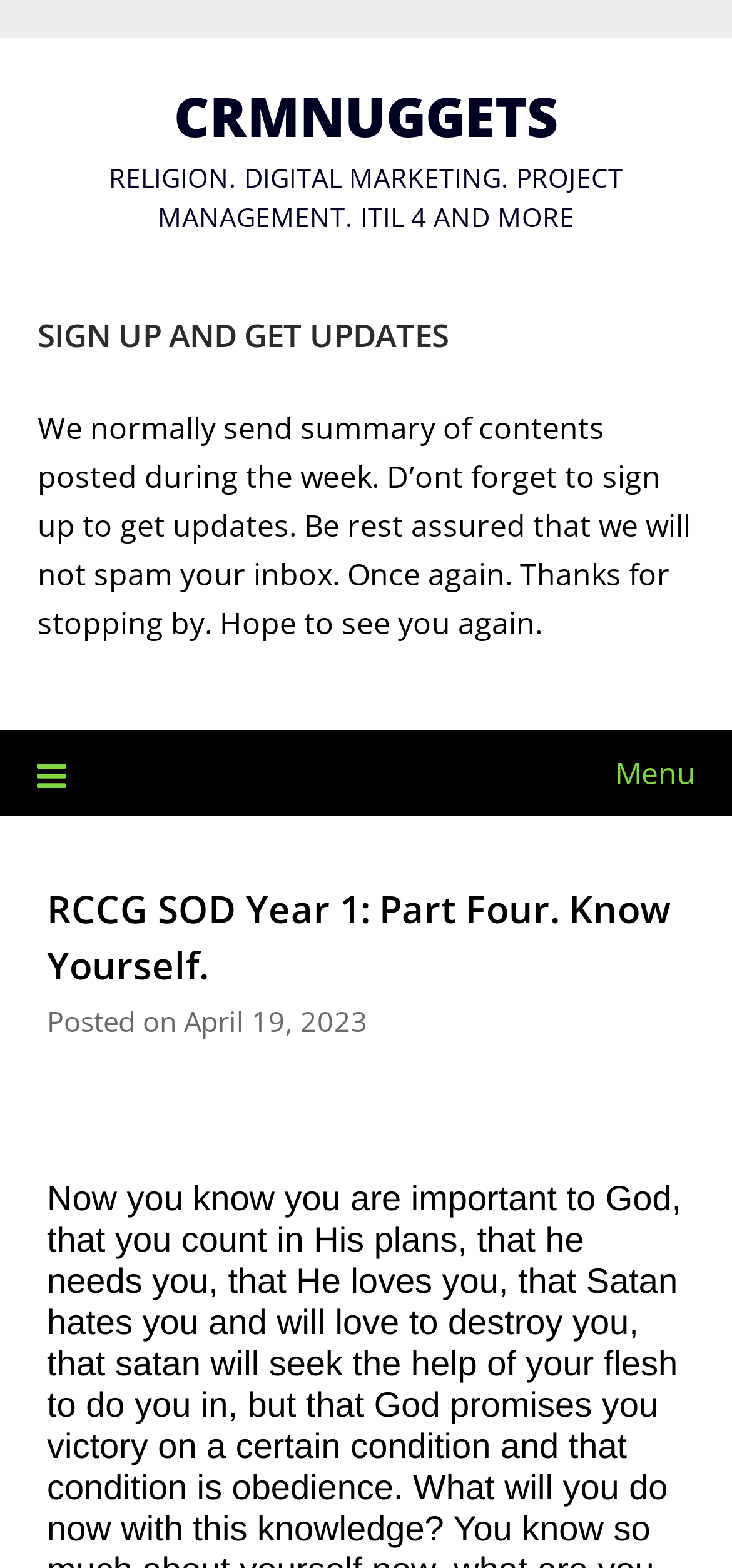Answer the question below with a single word or a brief phrase: 
What is the topic of the article?

RCCG SOD Year 1